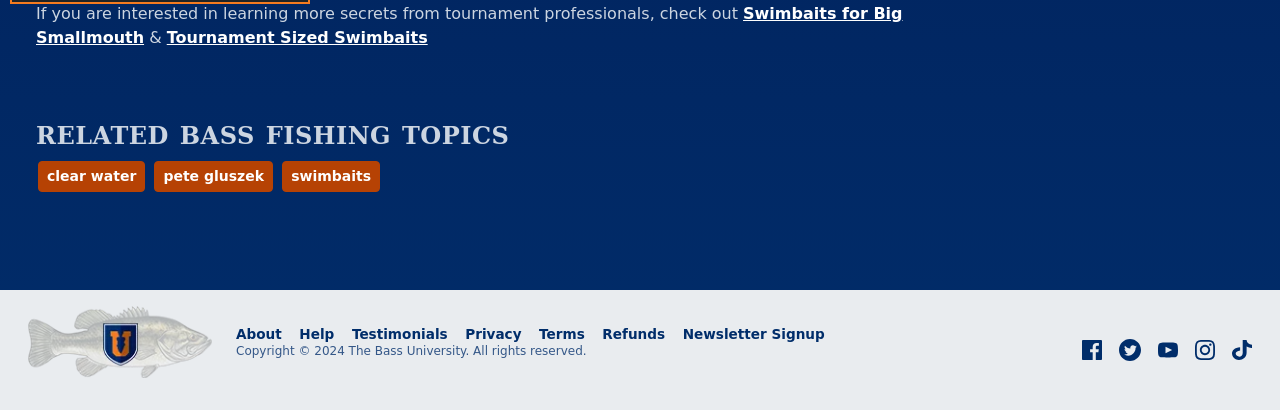Find the bounding box coordinates for the area you need to click to carry out the instruction: "Read about tournament sized swimbaits". The coordinates should be four float numbers between 0 and 1, indicated as [left, top, right, bottom].

[0.13, 0.069, 0.334, 0.116]